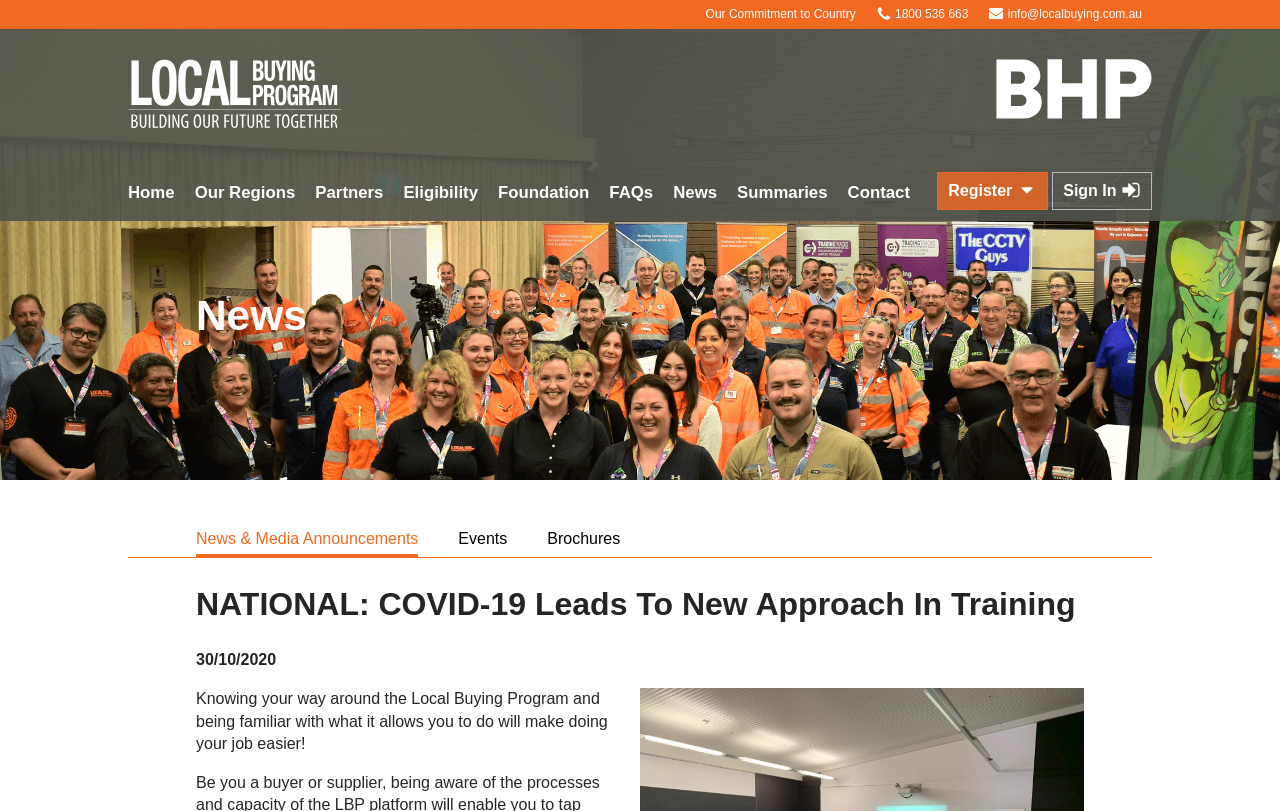Provide a short answer to the following question with just one word or phrase: What is the logo on the top left corner?

Local Buying Program